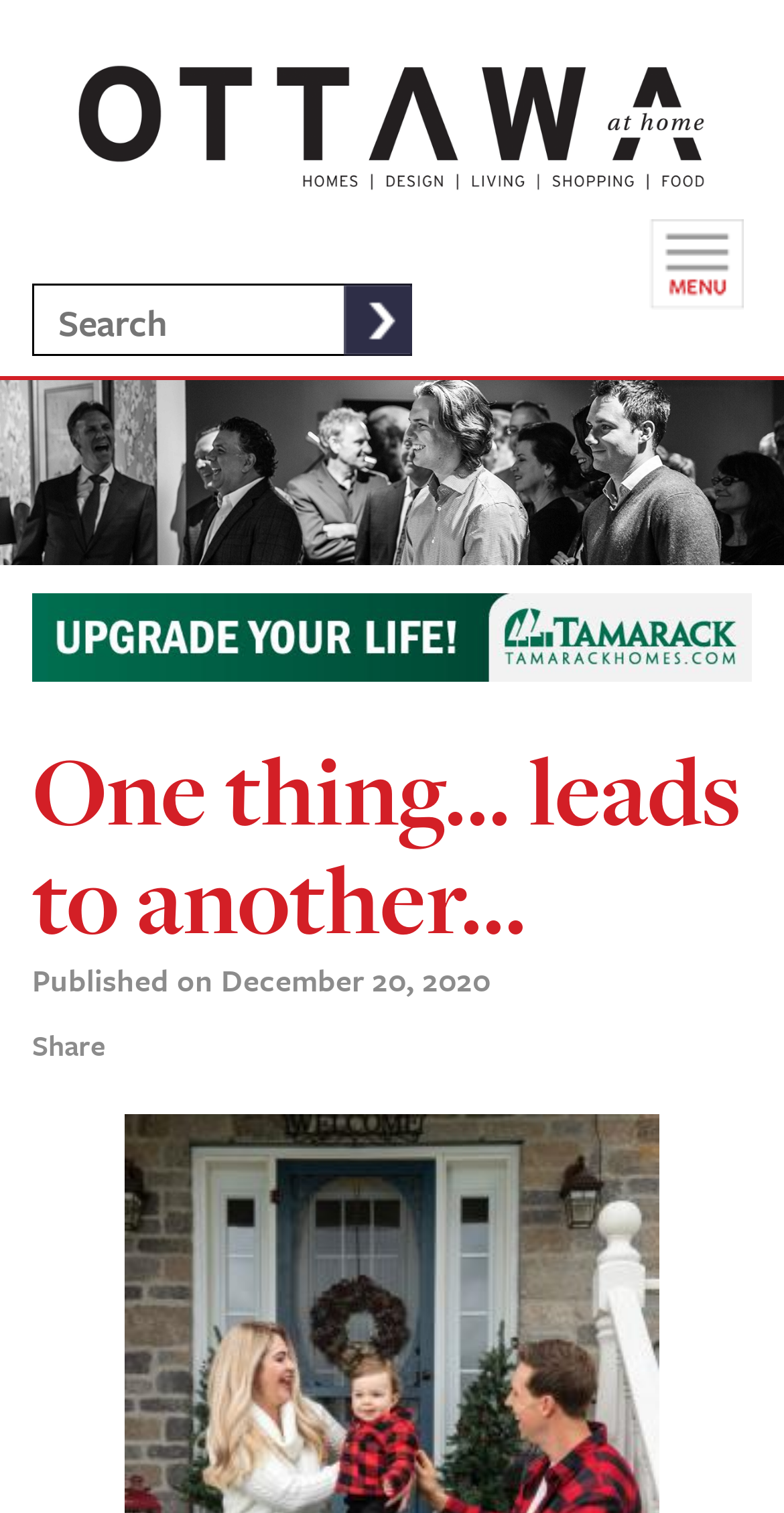Provide an in-depth caption for the webpage.

The webpage is titled "Ottawa At Home Magazine" and appears to be a magazine's online platform. At the top left corner, there is a logo of "Ottawa At Home" accompanied by a link to the logo. Below the logo, there is a search bar with a "Search" textbox and a "Submit" button to its right. 

On the top right corner, there are two links, one of which is empty. 

The main content of the webpage starts with a heading that reads "One thing... leads to another... Published on December 20, 2020", which suggests that the webpage features an article or a blog post. The heading is positioned in the middle of the page, spanning almost the entire width. 

Below the heading, there is a "Share" button or link, positioned at the top left corner of the main content area.